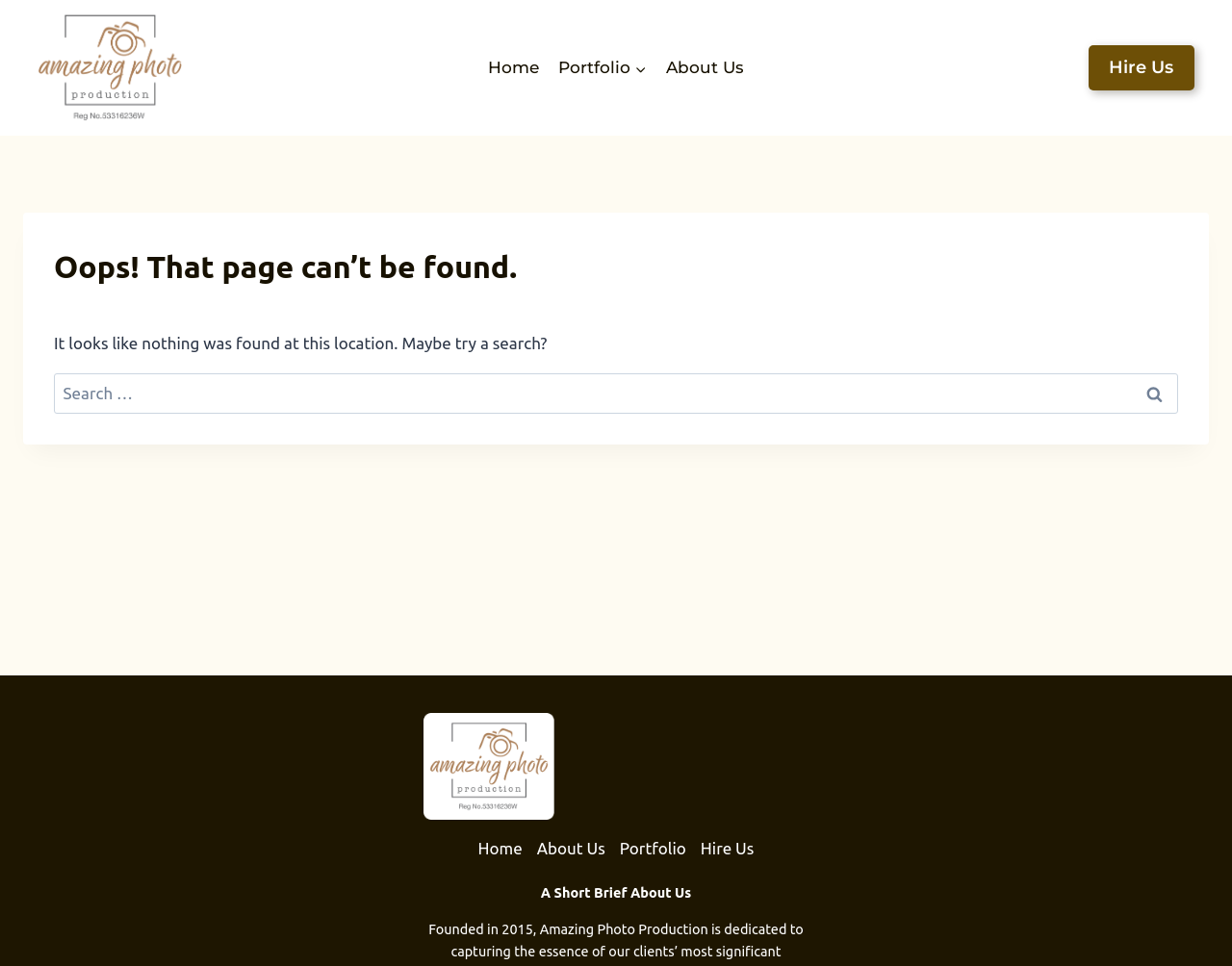Please specify the bounding box coordinates of the clickable section necessary to execute the following command: "search for something".

[0.044, 0.386, 0.956, 0.429]